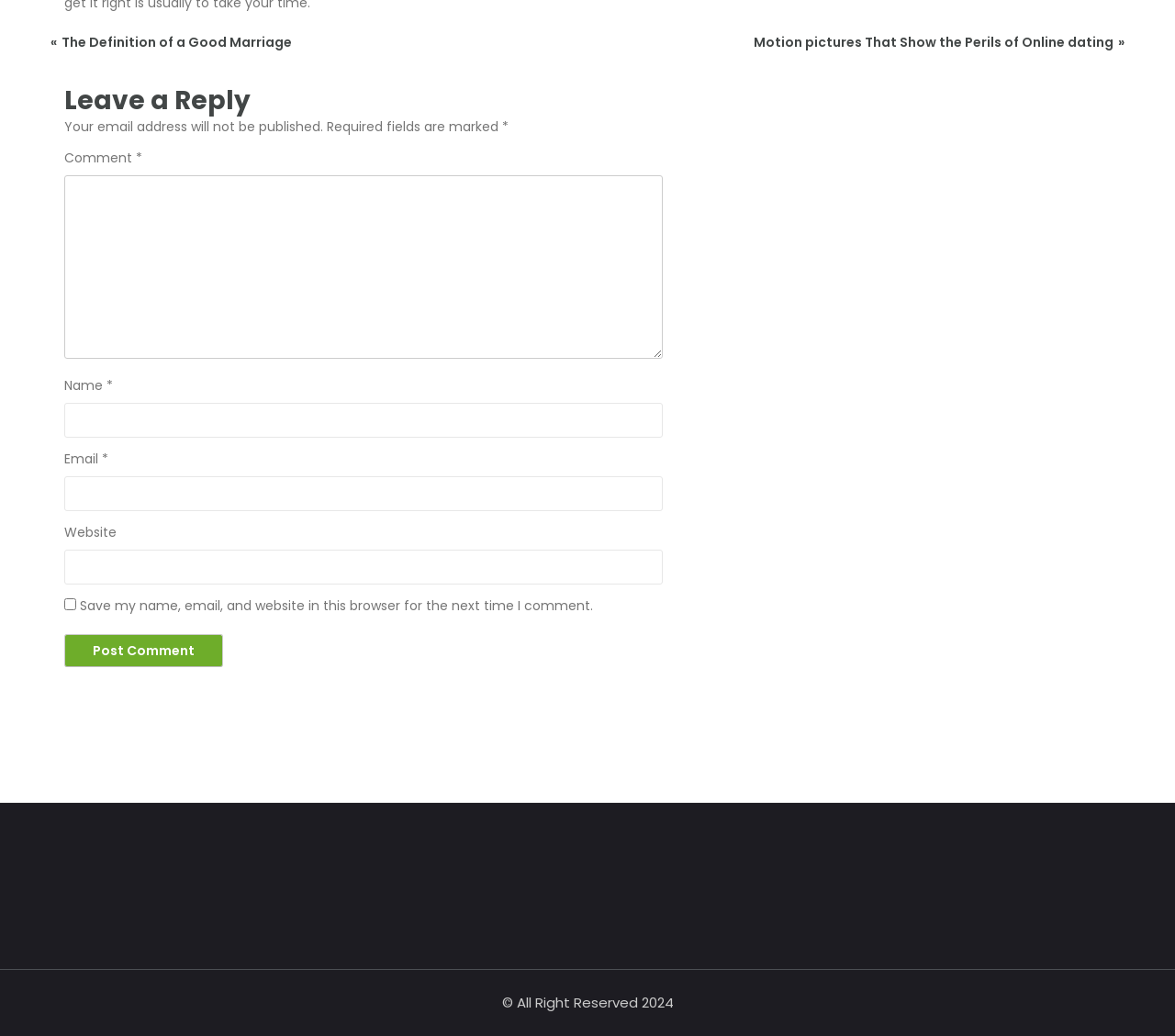Please study the image and answer the question comprehensively:
What is the purpose of the checkbox 'Save my name, email, and website in this browser for the next time I comment'?

The checkbox is located below the comment form, and its purpose is to save the user's name, email, and website information in the browser for future comments, so the user does not have to fill in the information again.